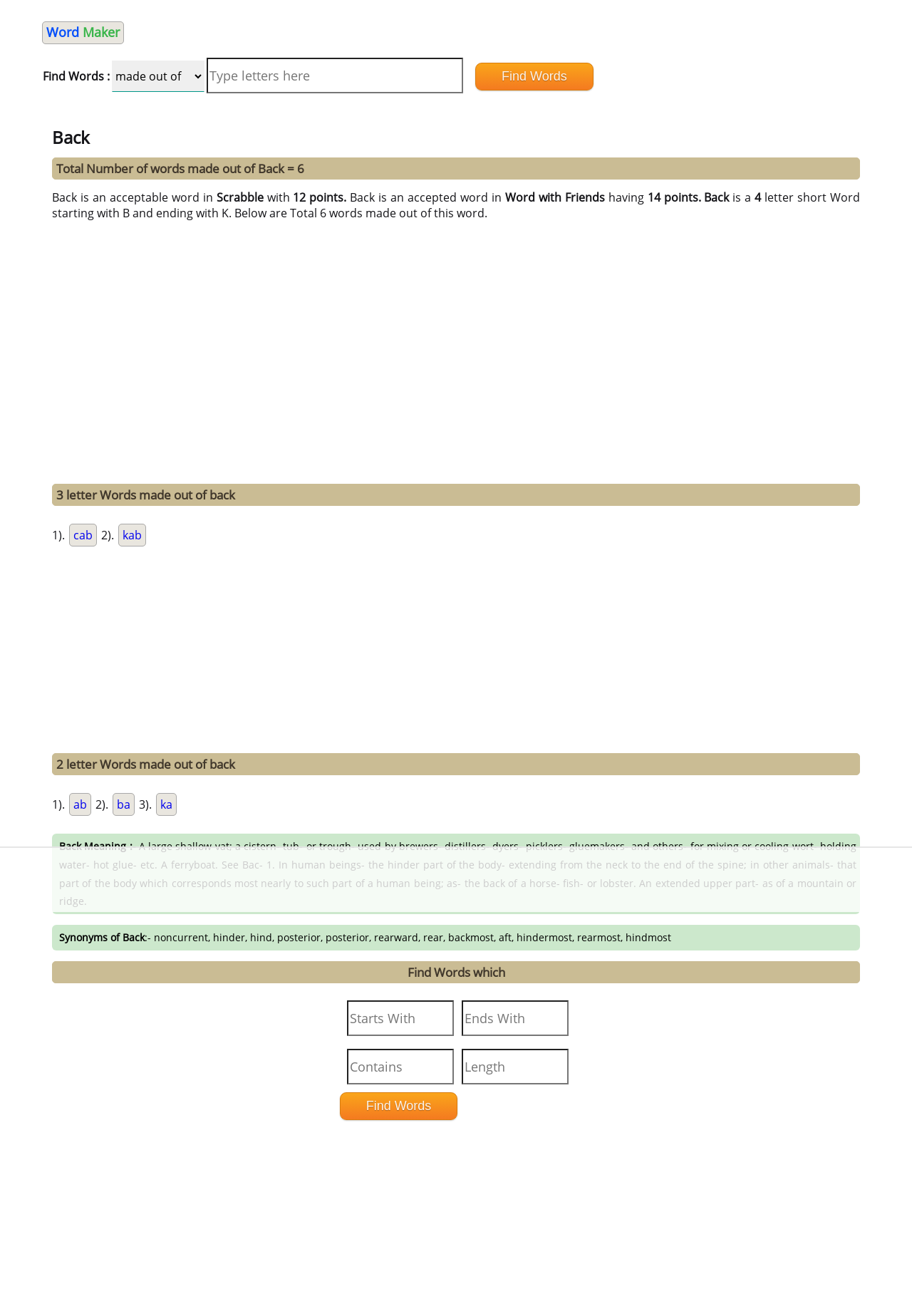Given the description "cab", determine the bounding box of the corresponding UI element.

[0.076, 0.398, 0.106, 0.415]